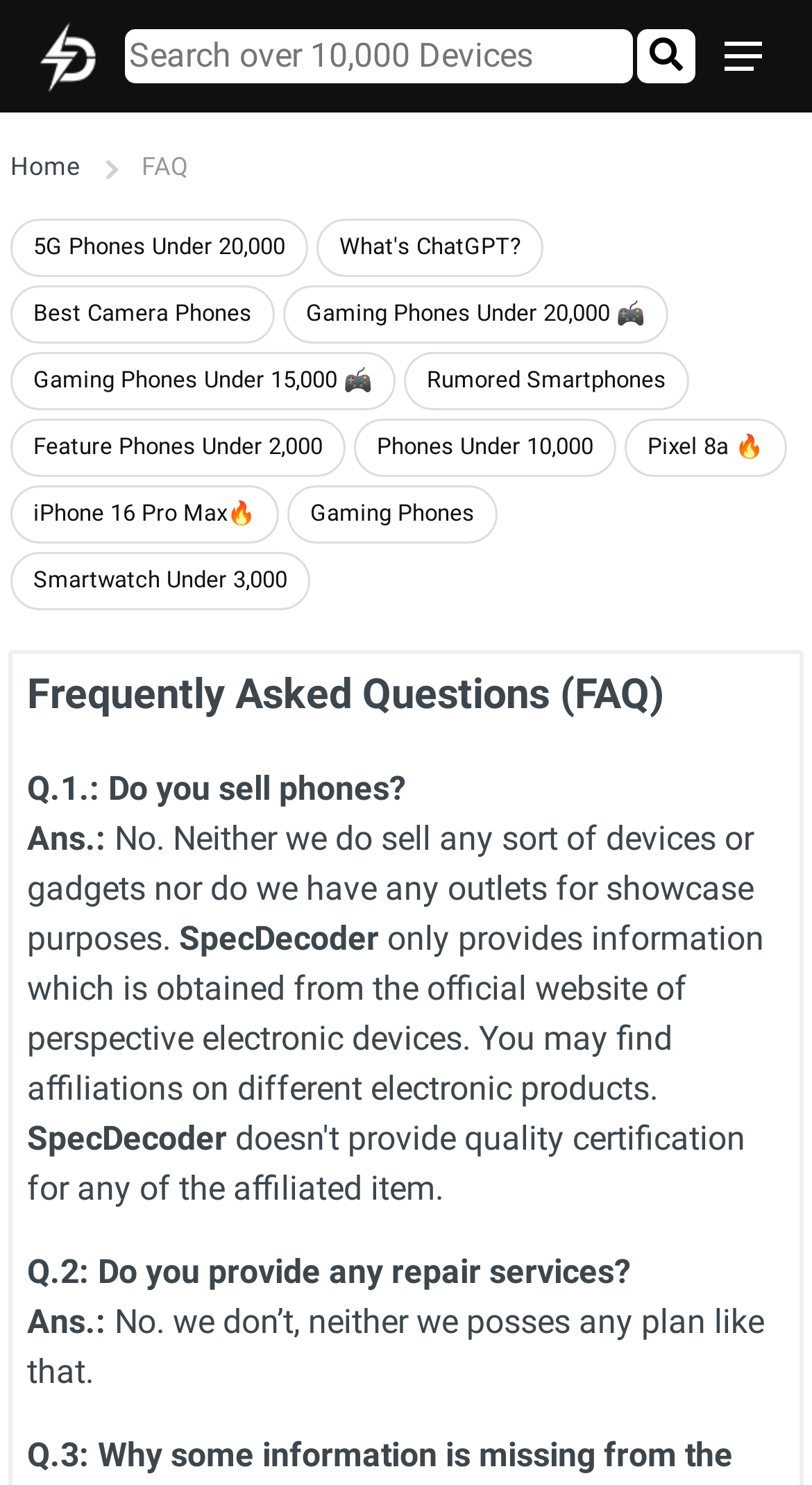Identify the bounding box for the UI element described as: "Home". Ensure the coordinates are four float numbers between 0 and 1, formatted as [left, top, right, bottom].

[0.013, 0.098, 0.097, 0.126]